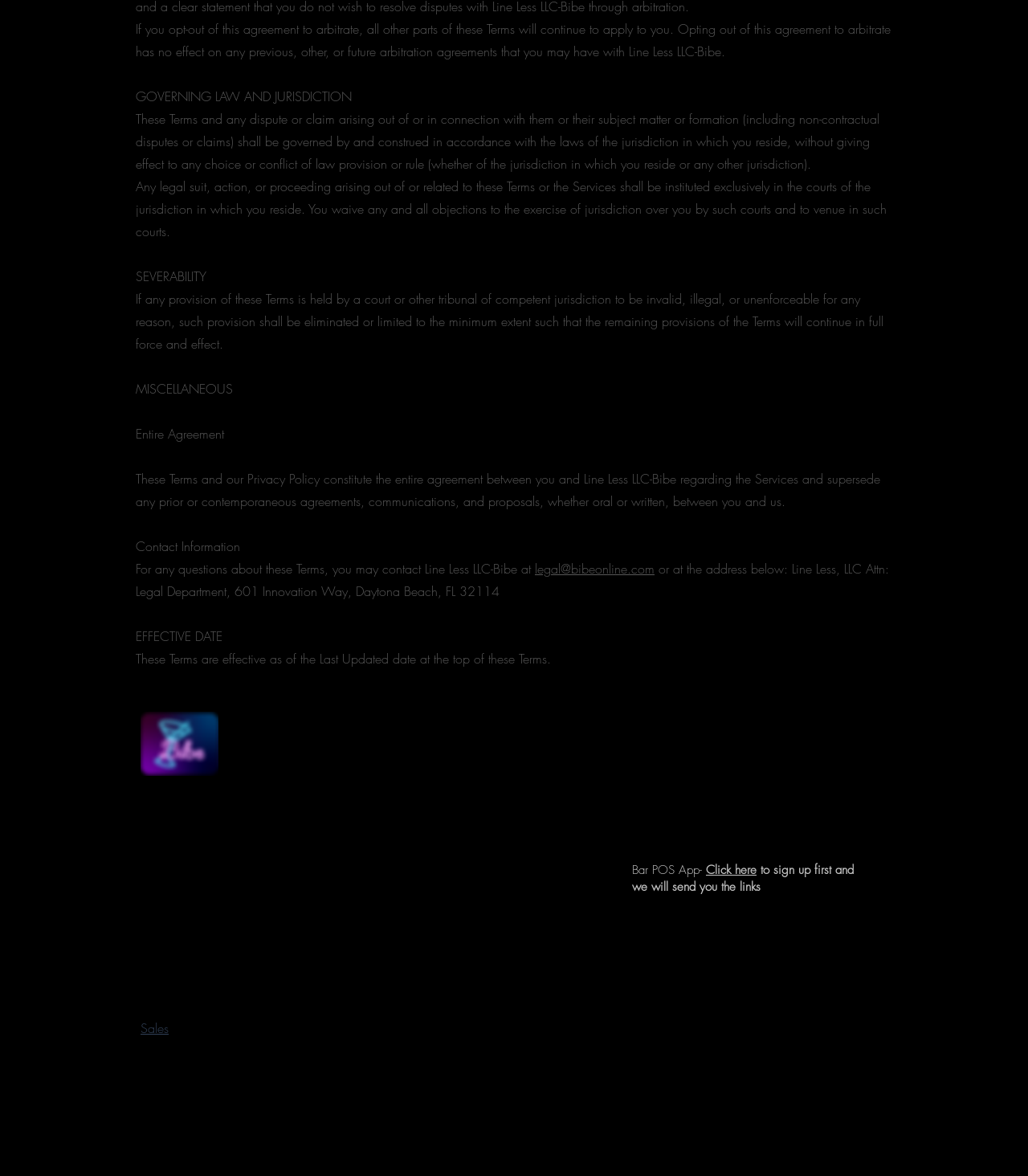Please identify the bounding box coordinates of the element's region that I should click in order to complete the following instruction: "Click the link to view Terms & Conditions". The bounding box coordinates consist of four float numbers between 0 and 1, i.e., [left, top, right, bottom].

[0.702, 0.847, 0.801, 0.862]